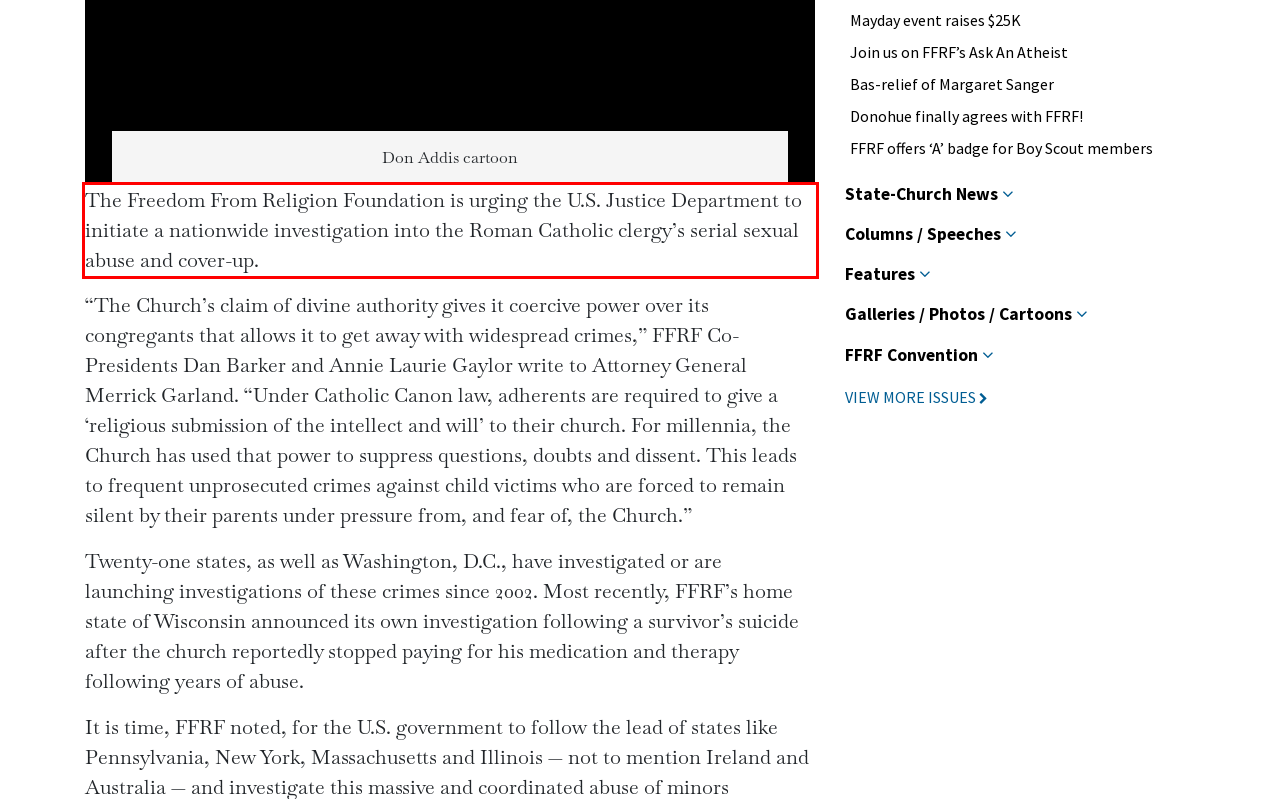Using the webpage screenshot, recognize and capture the text within the red bounding box.

The Freedom From Religion Foundation is urging the U.S. Justice Department to initiate a nationwide investigation into the Roman Catholic clergy’s serial sexual abuse and cover-up.